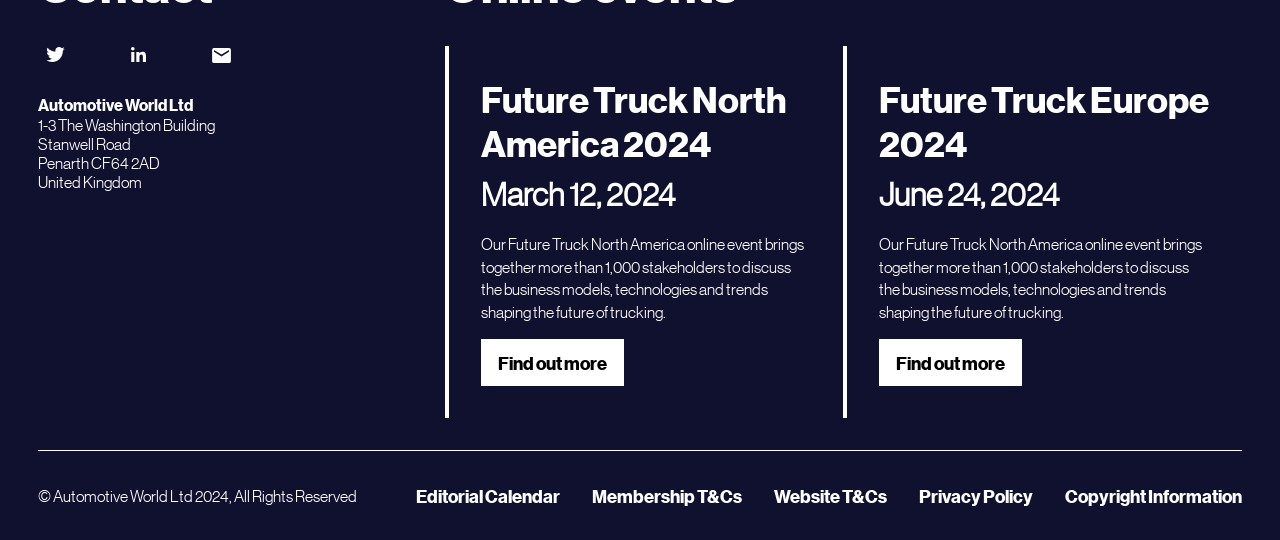Please indicate the bounding box coordinates for the clickable area to complete the following task: "Find out more about Future Truck North America 2024". The coordinates should be specified as four float numbers between 0 and 1, i.e., [left, top, right, bottom].

[0.376, 0.628, 0.487, 0.715]